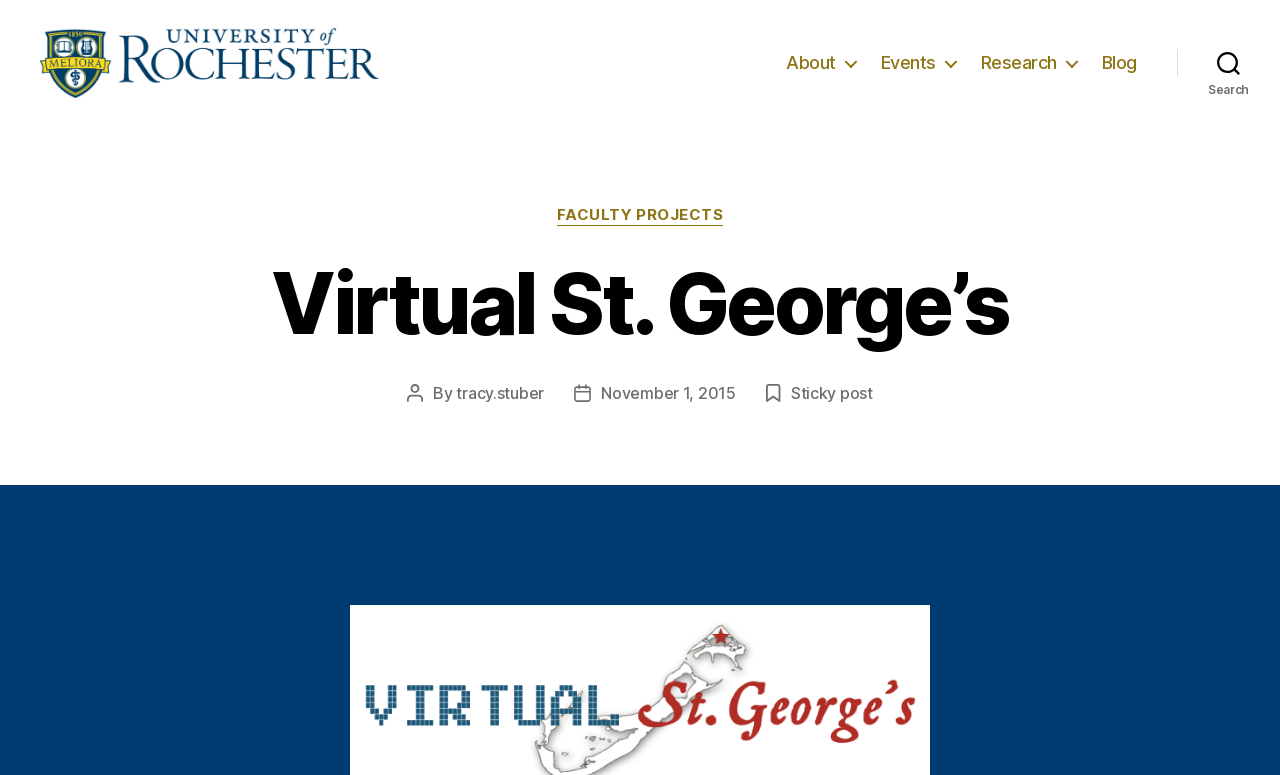Please identify the bounding box coordinates of the element's region that should be clicked to execute the following instruction: "Check out Black Pepper Angus Steak". The bounding box coordinates must be four float numbers between 0 and 1, i.e., [left, top, right, bottom].

None